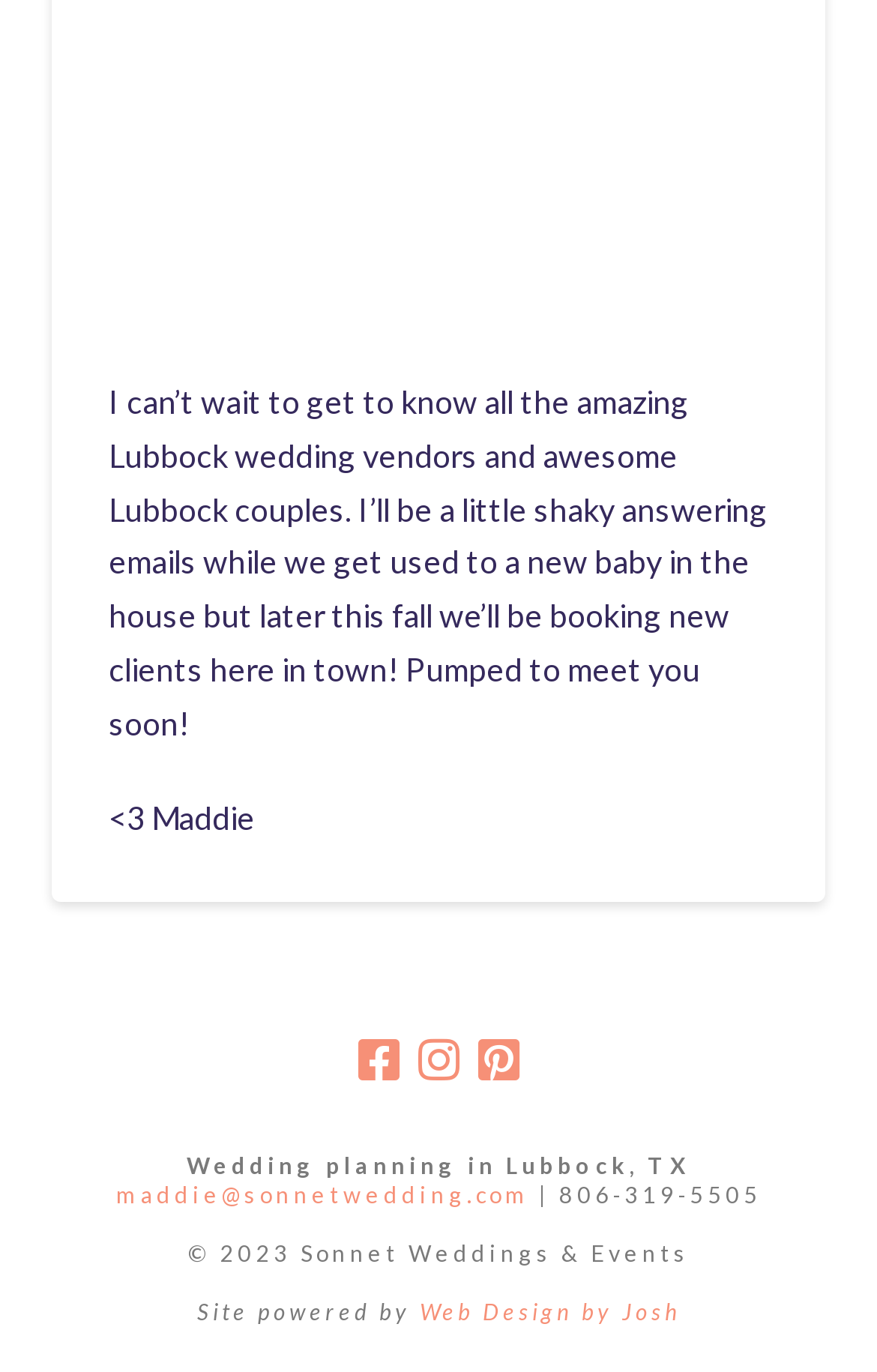Locate the UI element that matches the description Sound Gallery in the webpage screenshot. Return the bounding box coordinates in the format (top-left x, top-left y, bottom-right x, bottom-right y), with values ranging from 0 to 1.

None